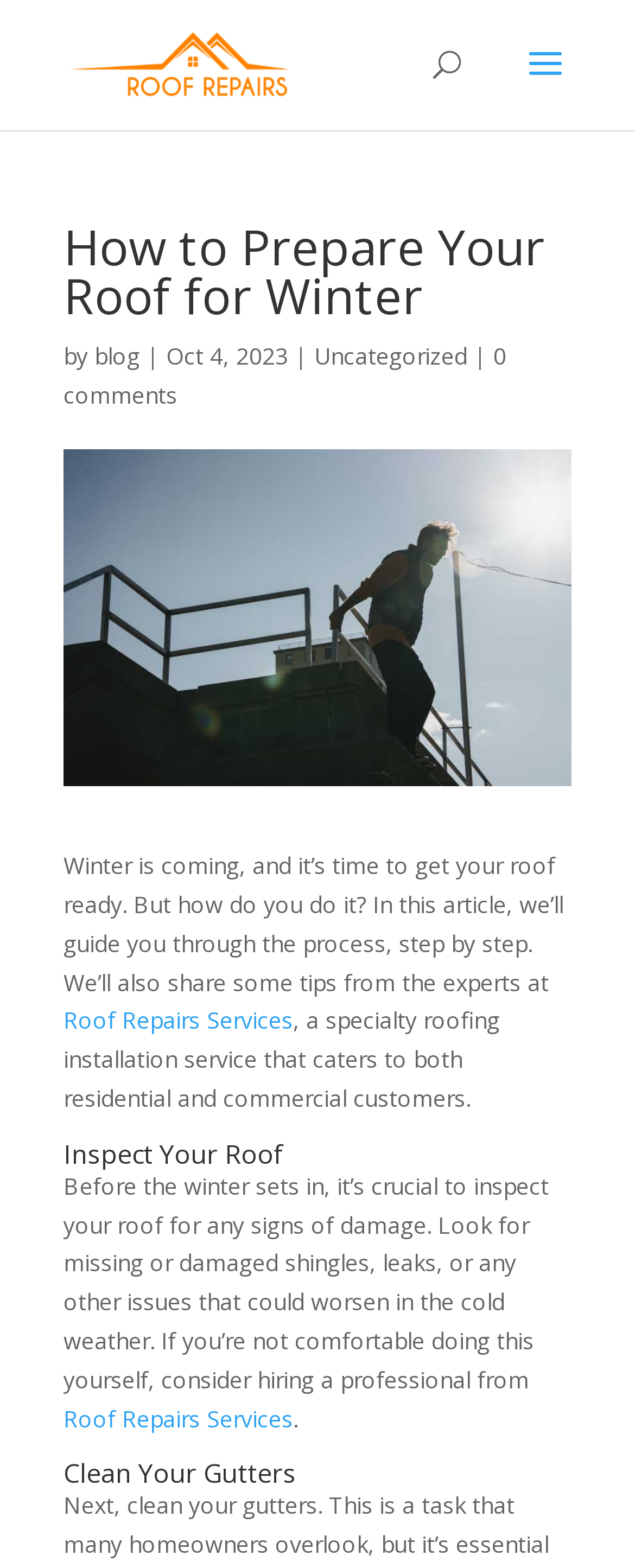Can you locate the main headline on this webpage and provide its text content?

How to Prepare Your Roof for Winter